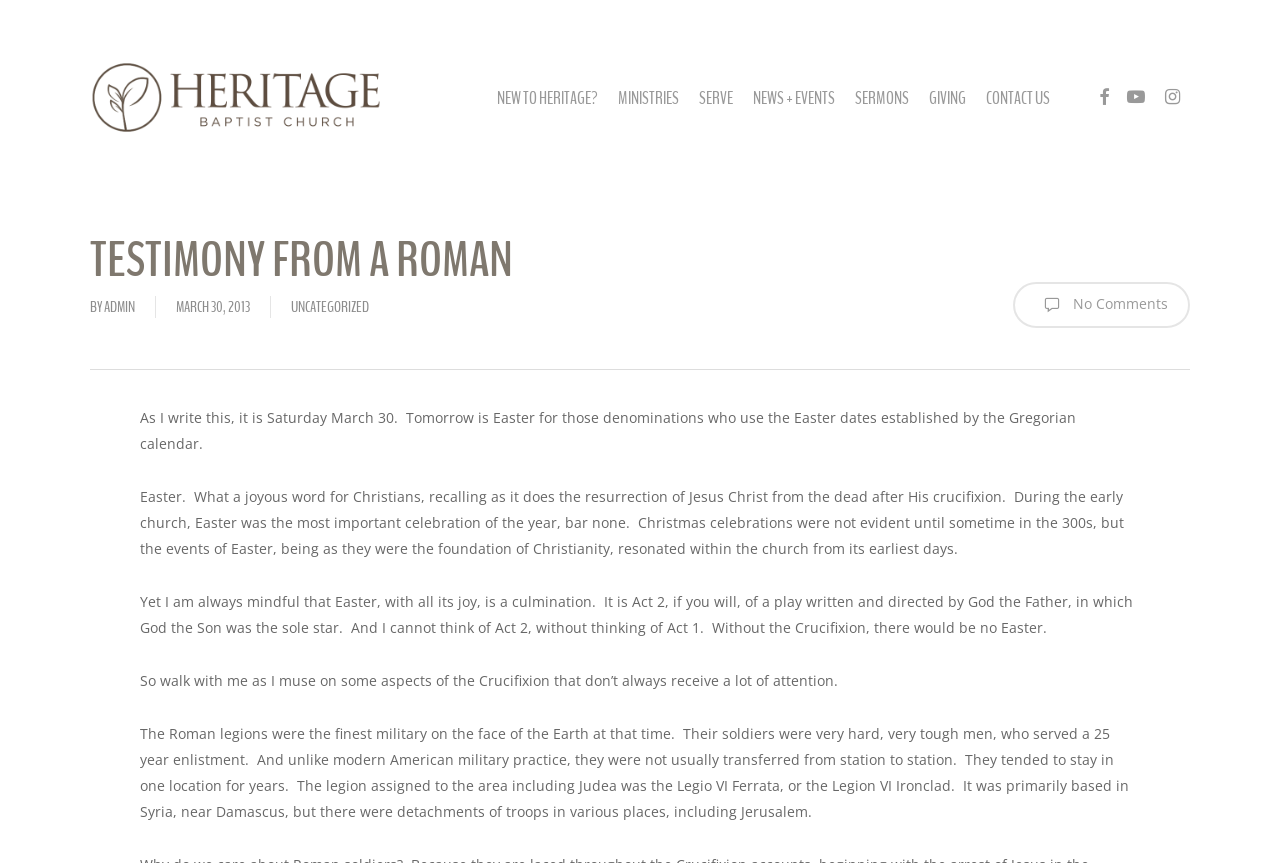Please analyze the image and give a detailed answer to the question:
What is the name of the Roman legion mentioned?

I found the answer by reading the static text on the webpage, which mentions the Roman legion 'Legio VI Ferrata', also known as the Legion VI Ironclad.